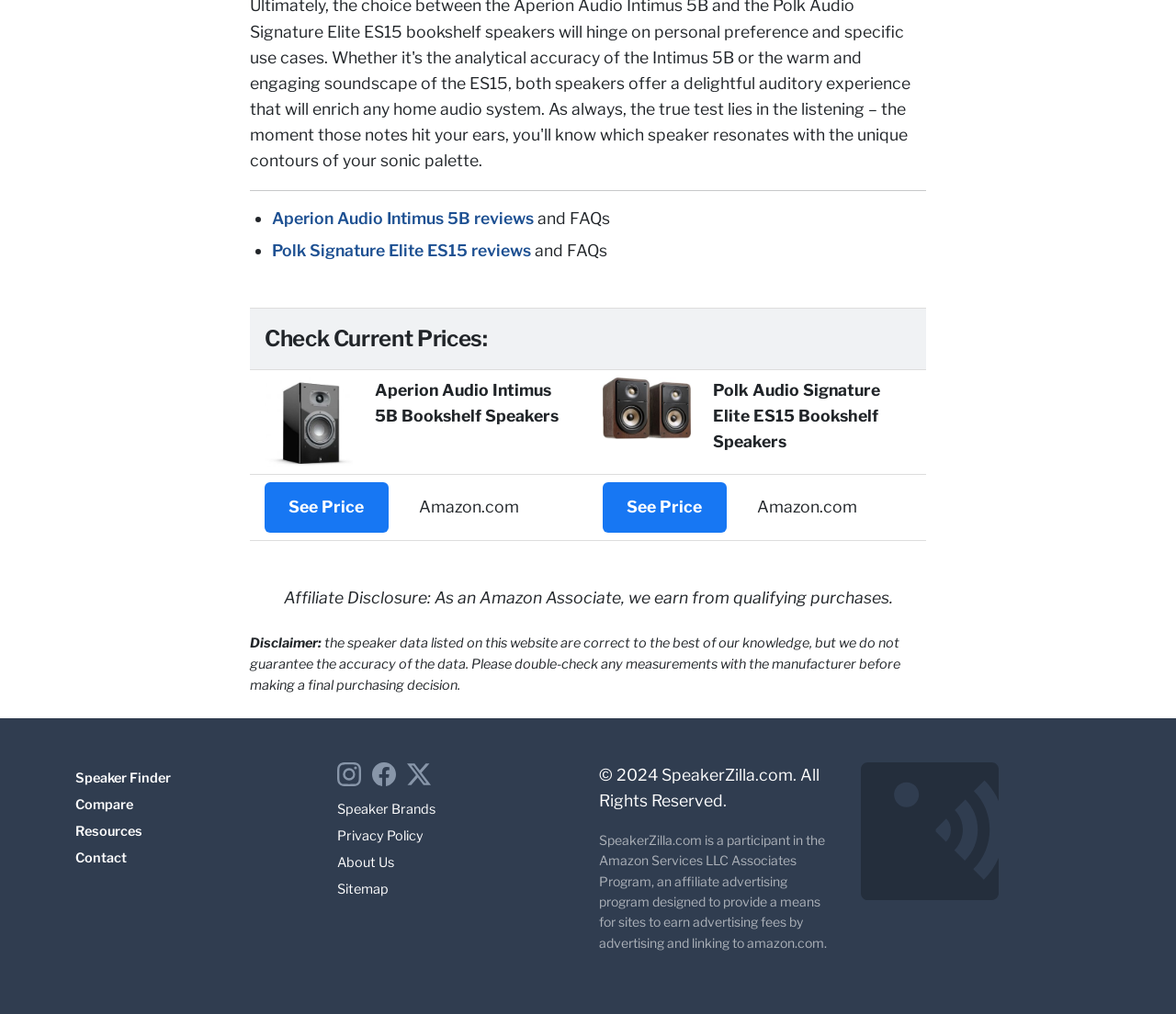Provide a brief response to the question below using a single word or phrase: 
How many social media links are there?

4